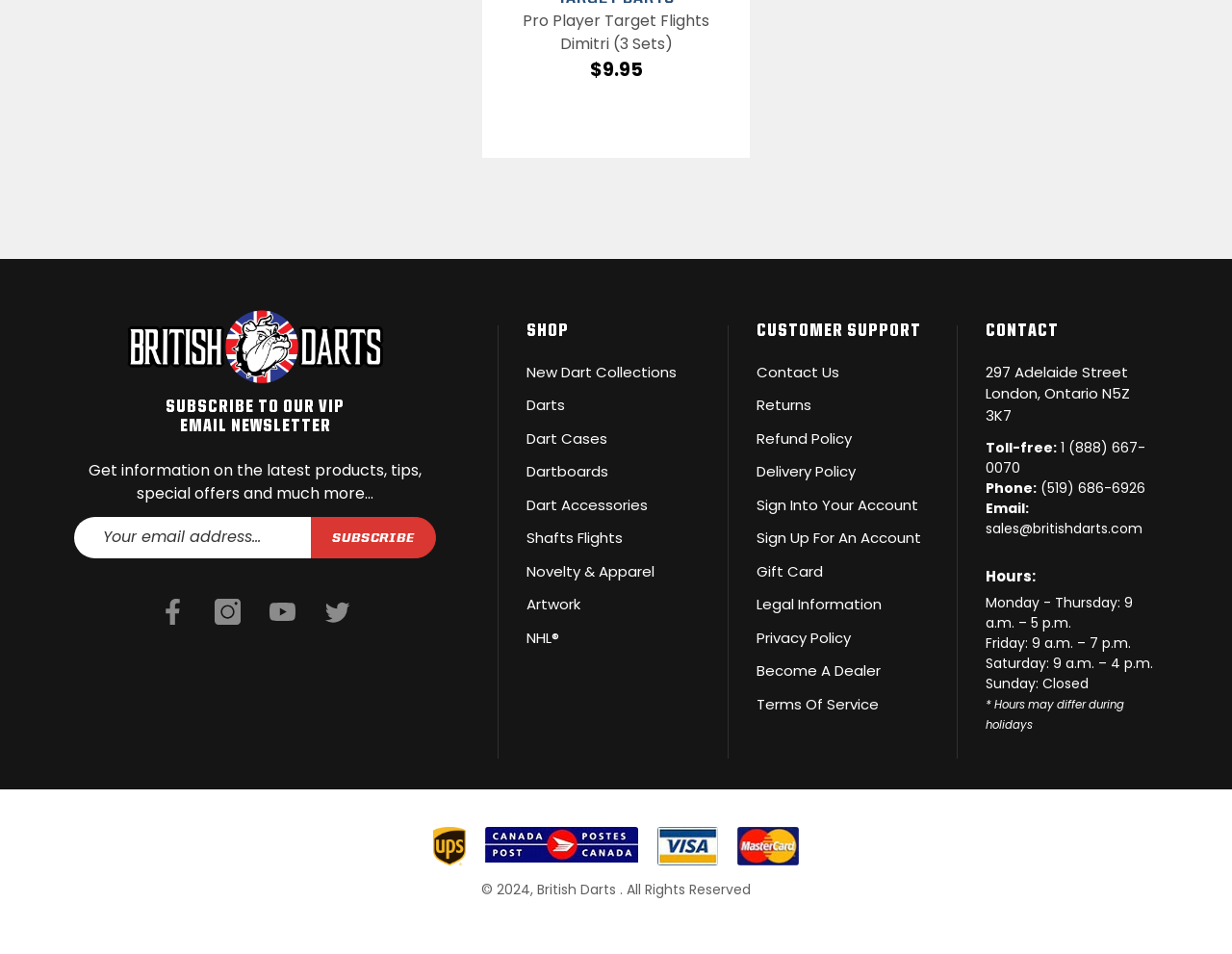What is the logo displayed at the top left corner of the webpage?
Your answer should be a single word or phrase derived from the screenshot.

British Darts logo